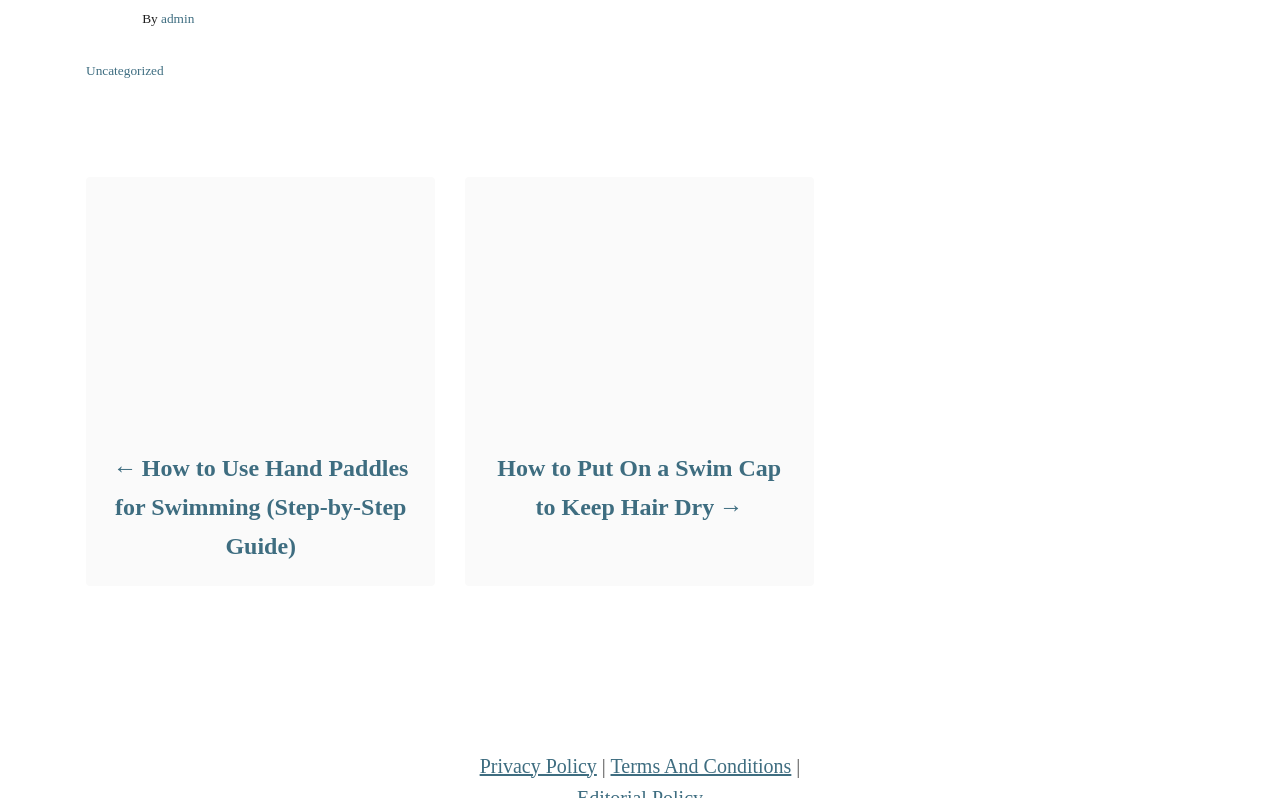What is the author of the current post?
Look at the screenshot and provide an in-depth answer.

The author of the current post can be found in the footer section, where it says 'By Author' with a link to 'admin'.